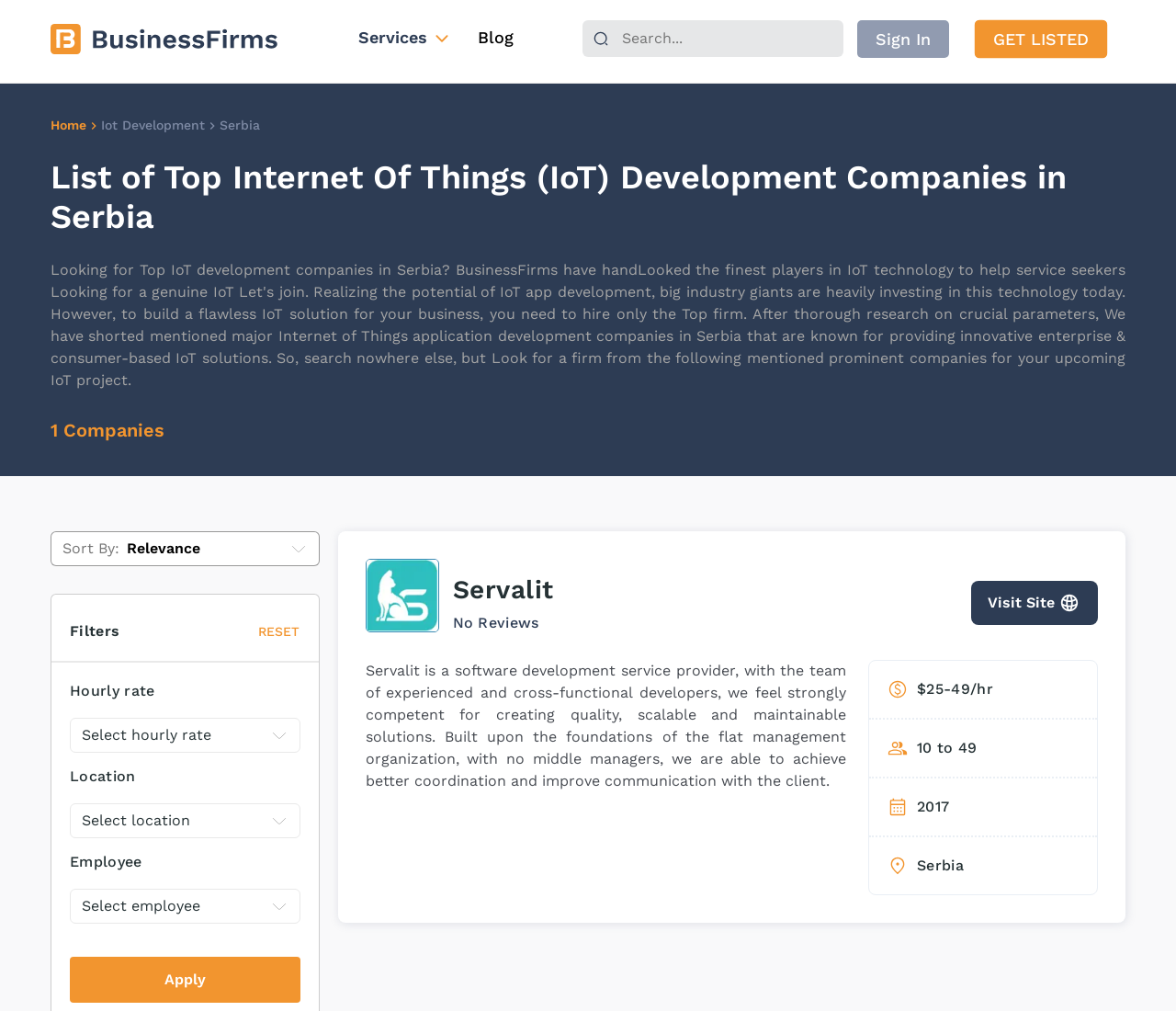What is the name of the first IoT development company listed?
Based on the screenshot, provide a one-word or short-phrase response.

Servalit